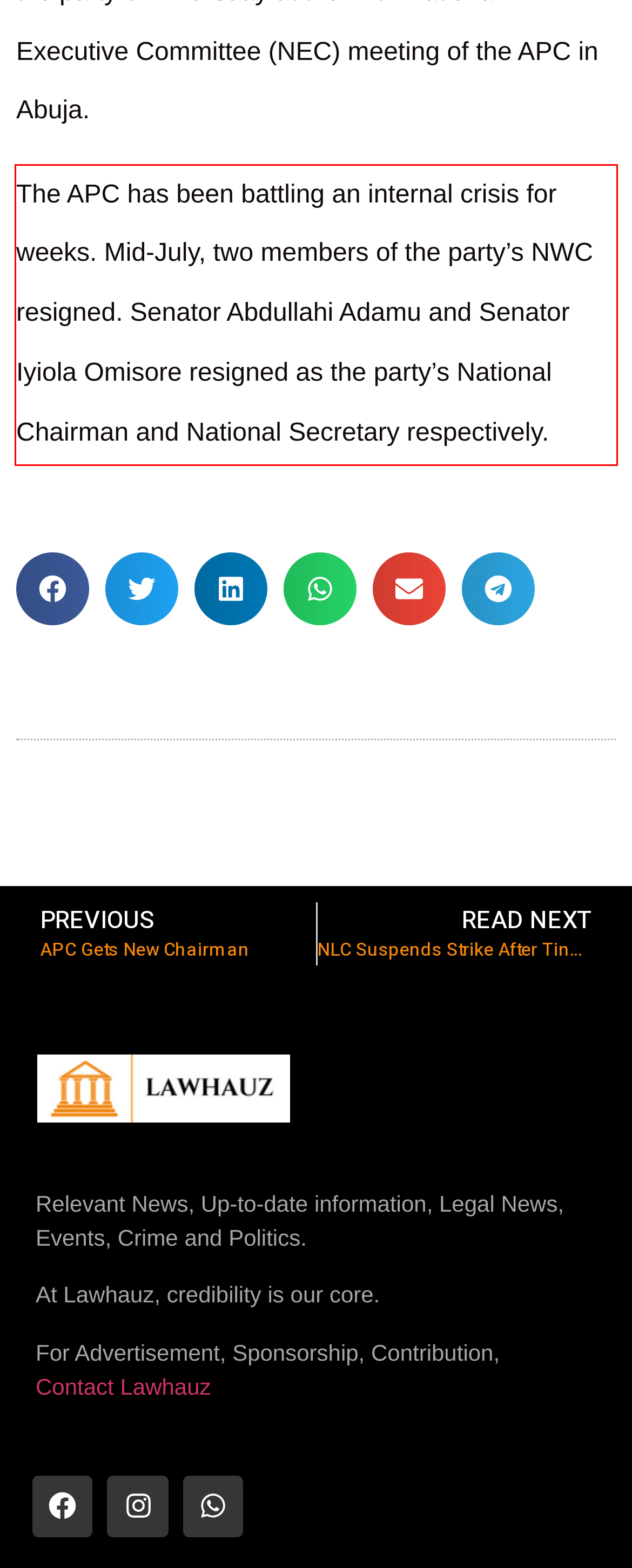Given a webpage screenshot, identify the text inside the red bounding box using OCR and extract it.

The APC has been battling an internal crisis for weeks. Mid-July, two members of the party’s NWC resigned. Senator Abdullahi Adamu and Senator Iyiola Omisore resigned as the party’s National Chairman and National Secretary respectively.